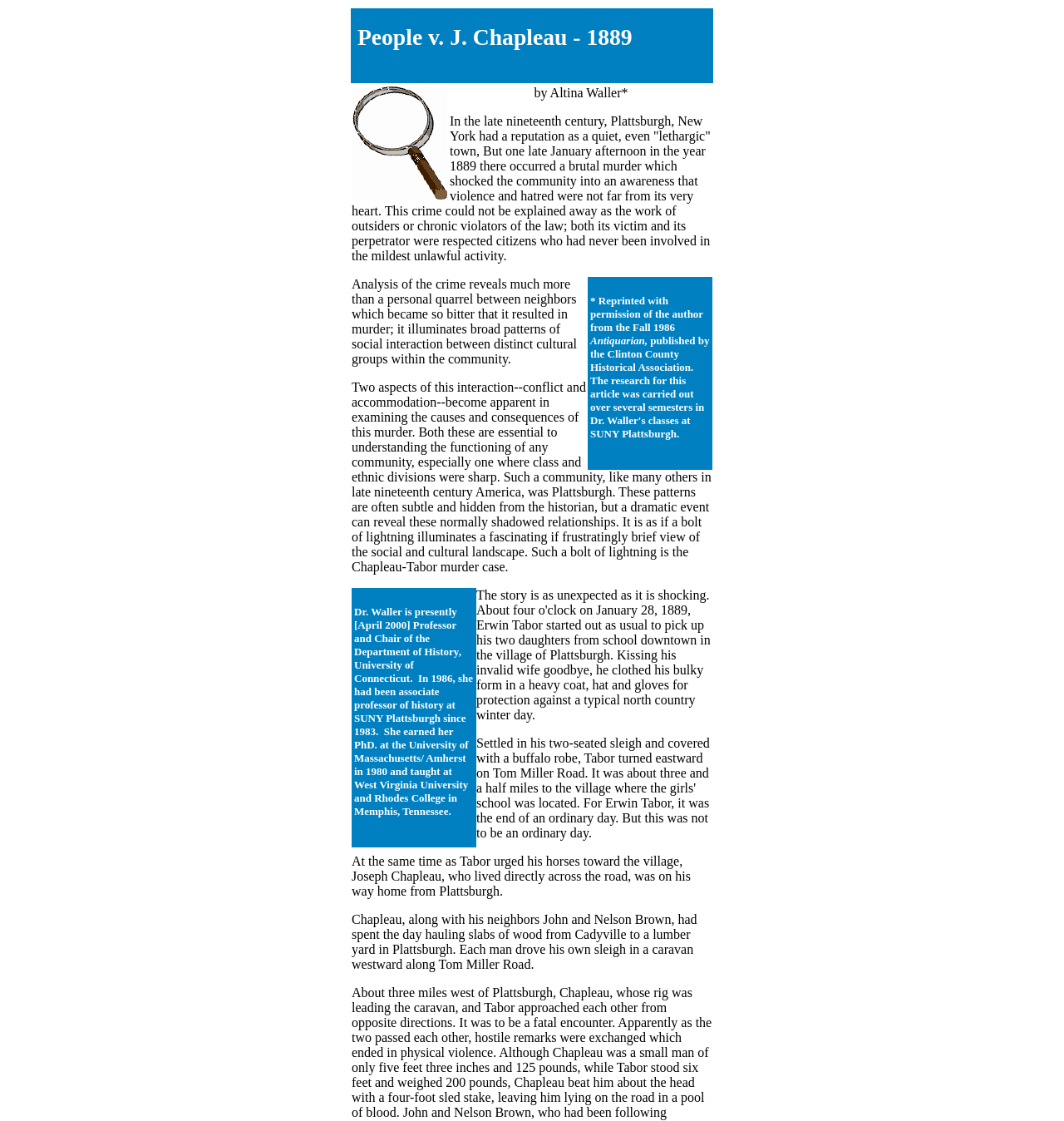Summarize the webpage in an elaborate manner.

The webpage is about the case of People v. Joseph Chapleau. At the top, there is a row containing a grid cell with the title "People v. J. Chapleau - 1889" and an image to its right. Below this row, there is a layout table with a single row and cell containing a paragraph of text, which is a reprint permission statement.

To the left of the layout table, there are two blocks of static text. The first block discusses how the analysis of the crime reveals patterns of social interaction between distinct cultural groups within the community. The second block explains how the murder case illuminates these patterns, specifically conflict and accommodation, in the community of Plattsburgh.

Below these text blocks, there is another layout table with a single row and cell containing a paragraph of text, which is a biography of Dr. Waller, the author of the article.

Further down, there are two more blocks of static text. The first block describes the events leading up to the murder, with Tabor urging his horses toward the village while Joseph Chapleau was on his way home from Plattsburgh. The second block provides more details about Chapleau's activities that day, including hauling slabs of wood with his neighbors John and Nelson Brown.